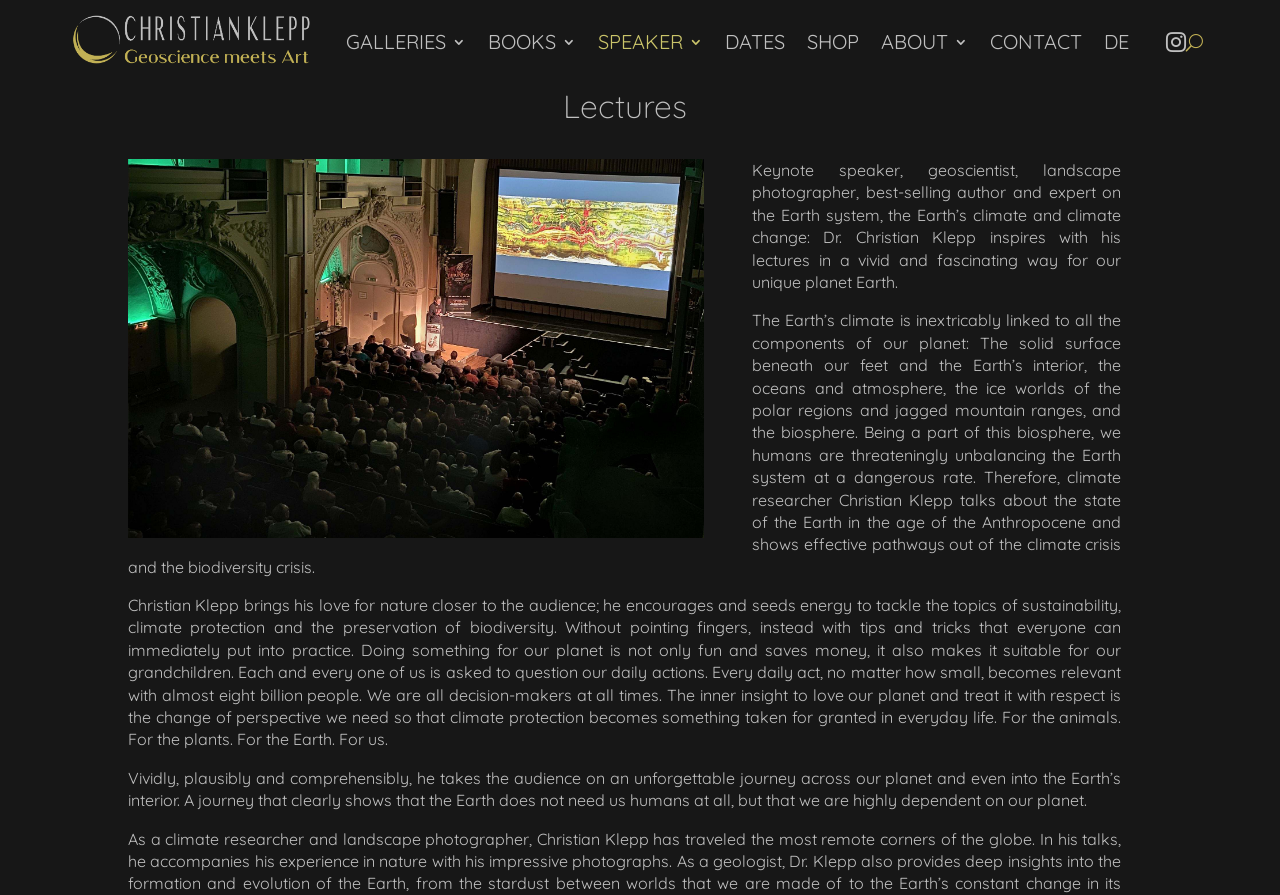Please study the image and answer the question comprehensively:
What is the profession of the person in the image?

The image is described as 'Dr. Christian Klepp giving a lecture on the Earth system, climate change and sustainability.' and the text below the image mentions 'geoscientist' as one of his professions.